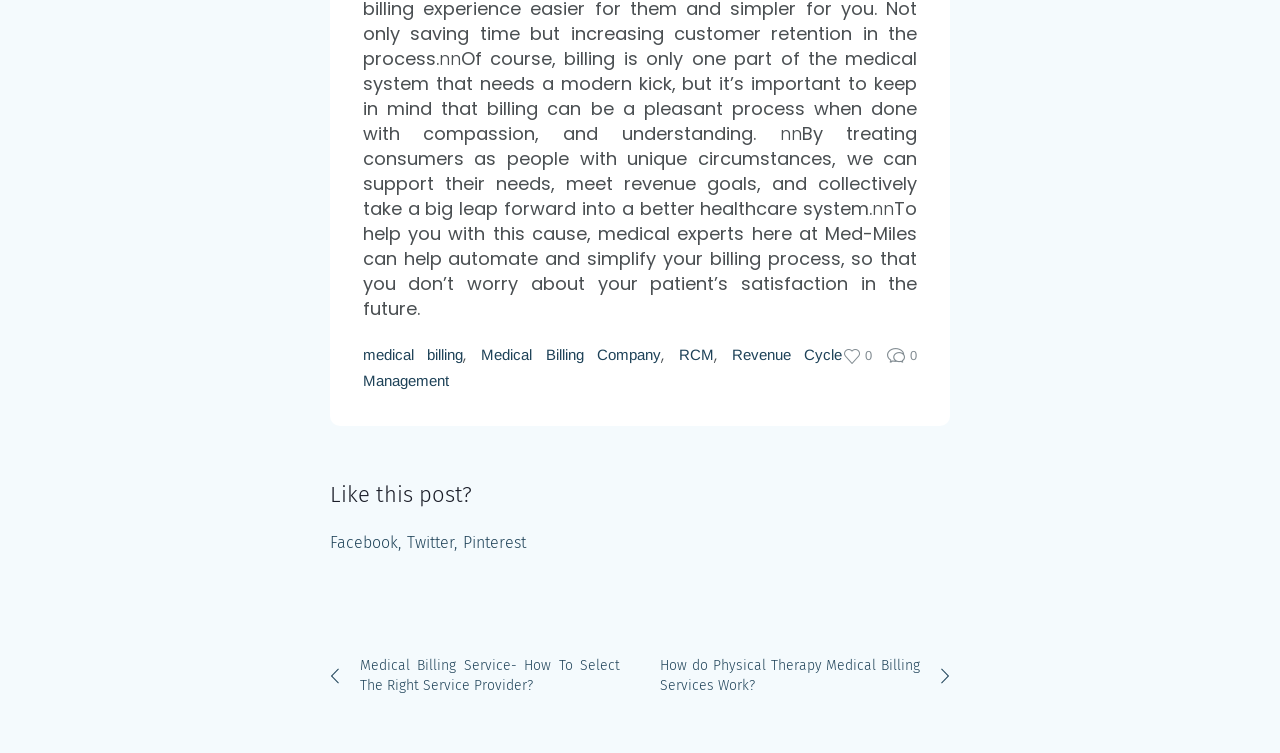Please answer the following question using a single word or phrase: What is the purpose of Med-Miles?

To help automate and simplify billing process